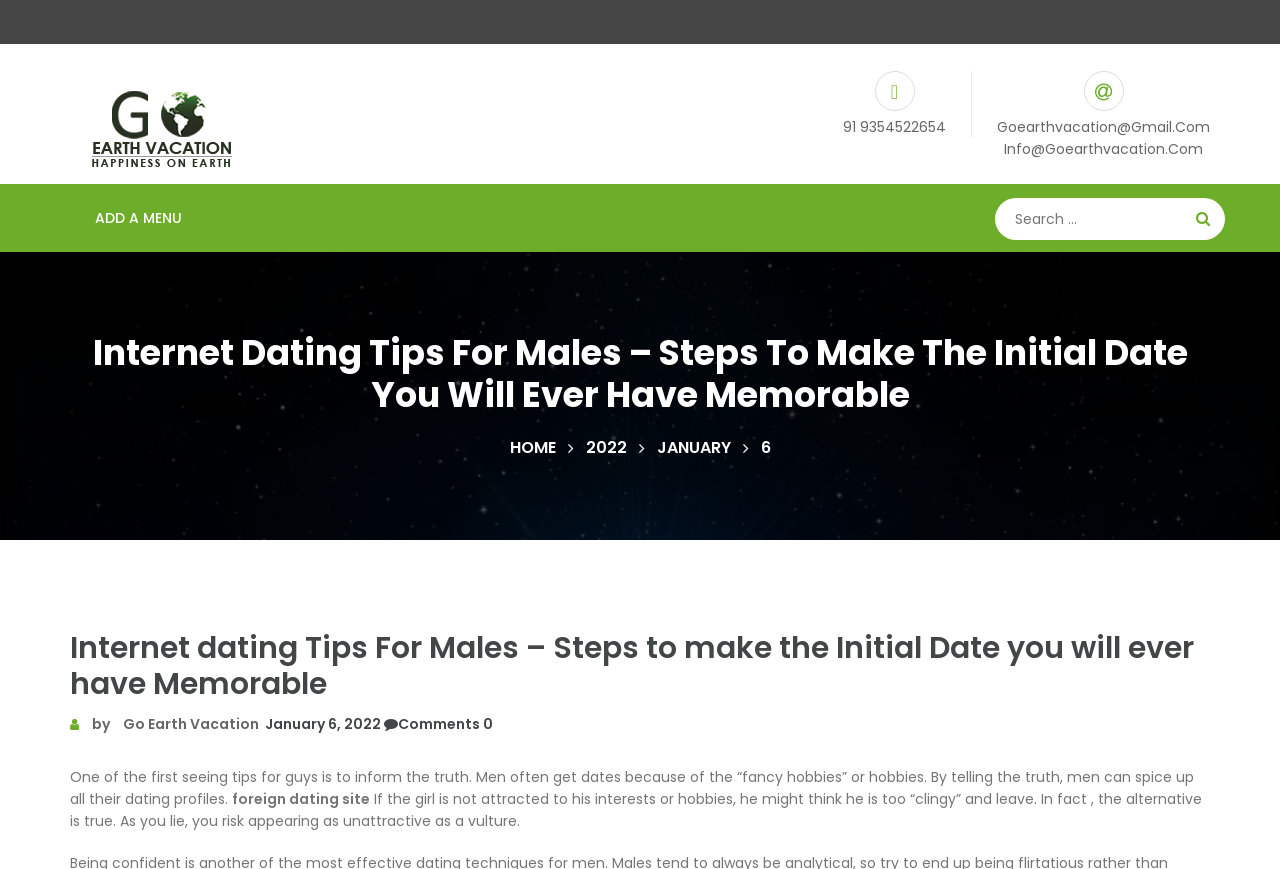Provide the bounding box coordinates of the HTML element this sentence describes: "aria-label="Search" name="s" placeholder="Search ..."". The bounding box coordinates consist of four float numbers between 0 and 1, i.e., [left, top, right, bottom].

[0.777, 0.228, 0.957, 0.276]